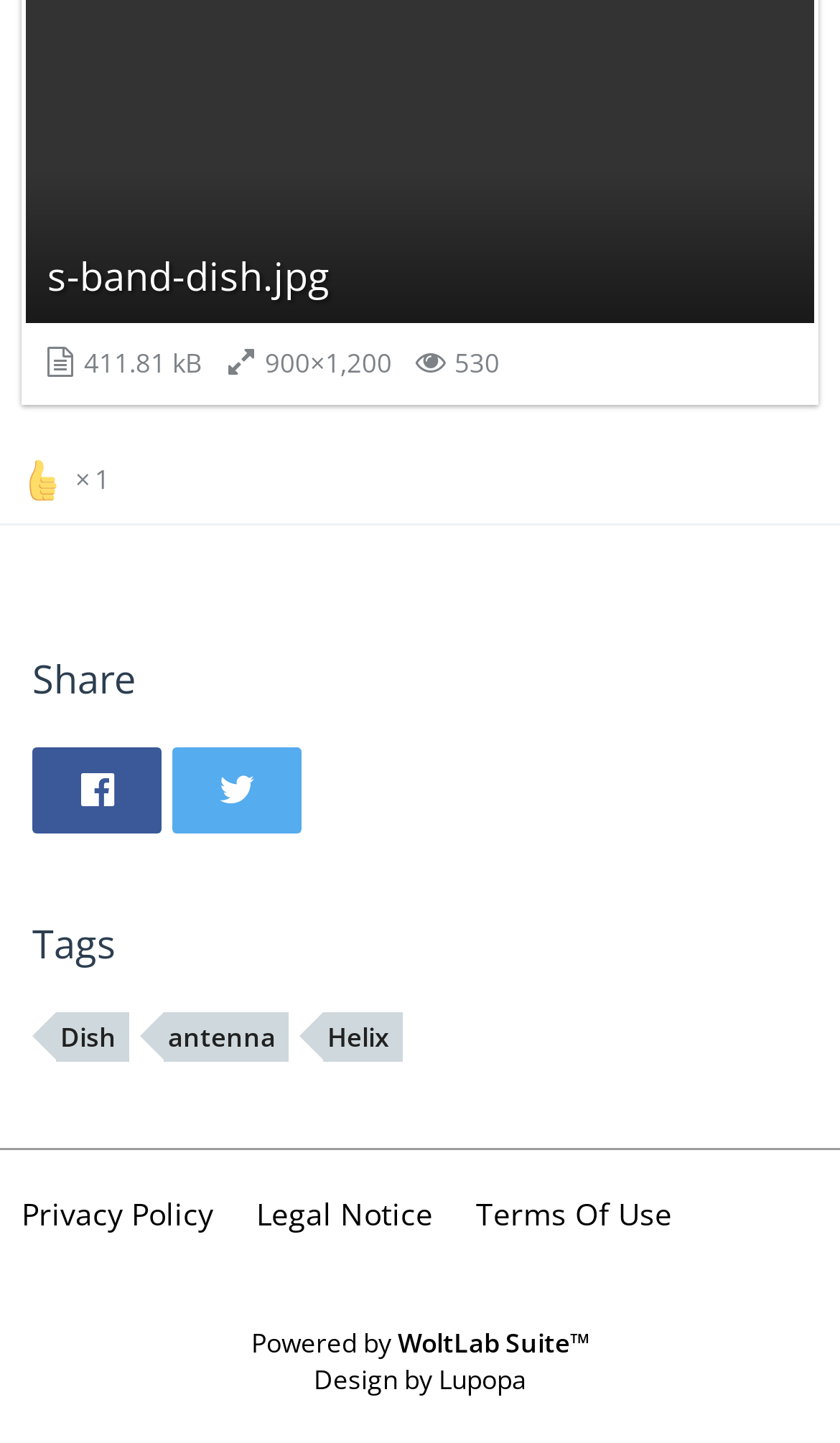What is the first social media platform listed?
Answer the question with just one word or phrase using the image.

Facebook